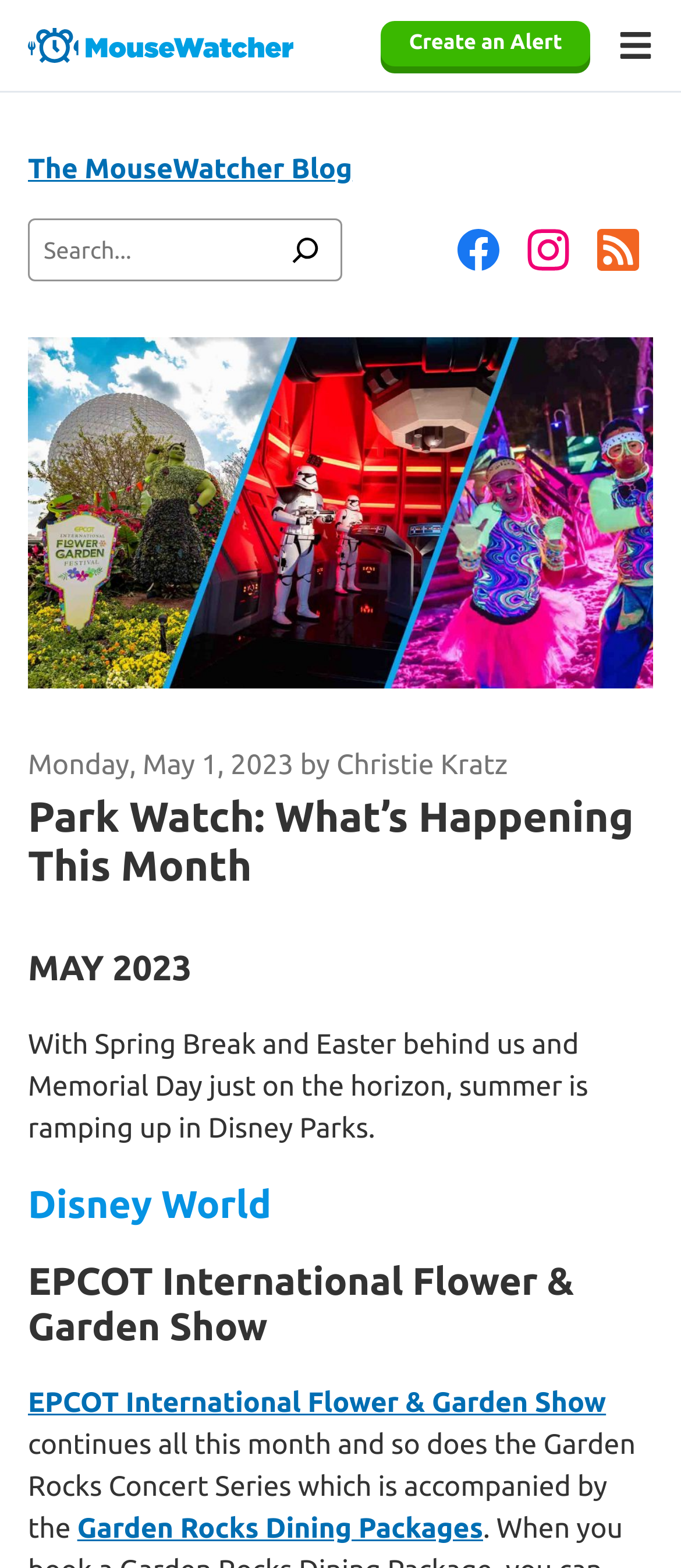Please determine the bounding box coordinates for the UI element described here. Use the format (top-left x, top-left y, bottom-right x, bottom-right y) with values bounded between 0 and 1: .fb0{fill:#1877F2;} .fb1{fill:#FFFFFF;}

[0.672, 0.146, 0.733, 0.173]